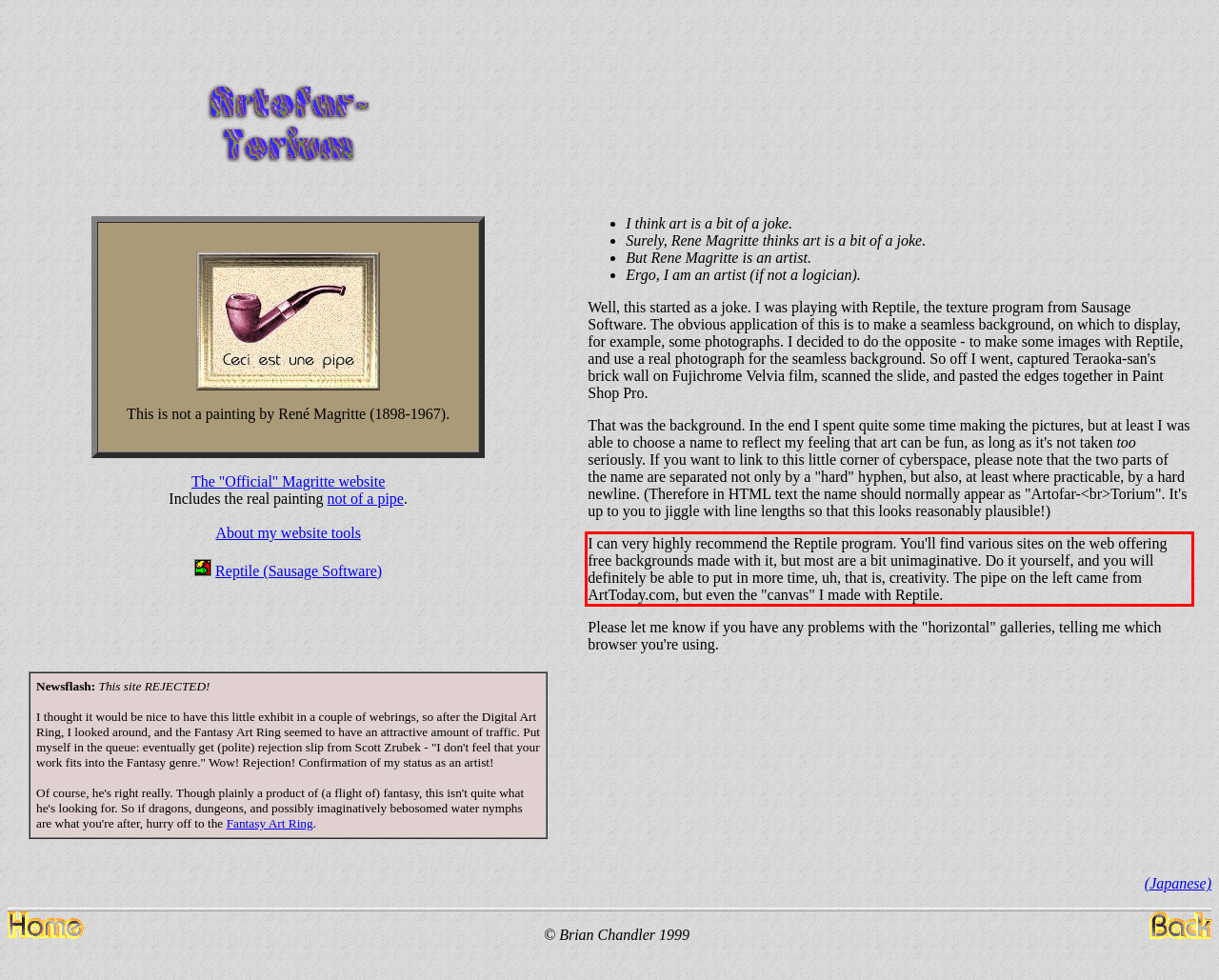You are given a screenshot showing a webpage with a red bounding box. Perform OCR to capture the text within the red bounding box.

I can very highly recommend the Reptile program. You'll find various sites on the web offering free backgrounds made with it, but most are a bit unimaginative. Do it yourself, and you will definitely be able to put in more time, uh, that is, creativity. The pipe on the left came from ArtToday.com, but even the "canvas" I made with Reptile.